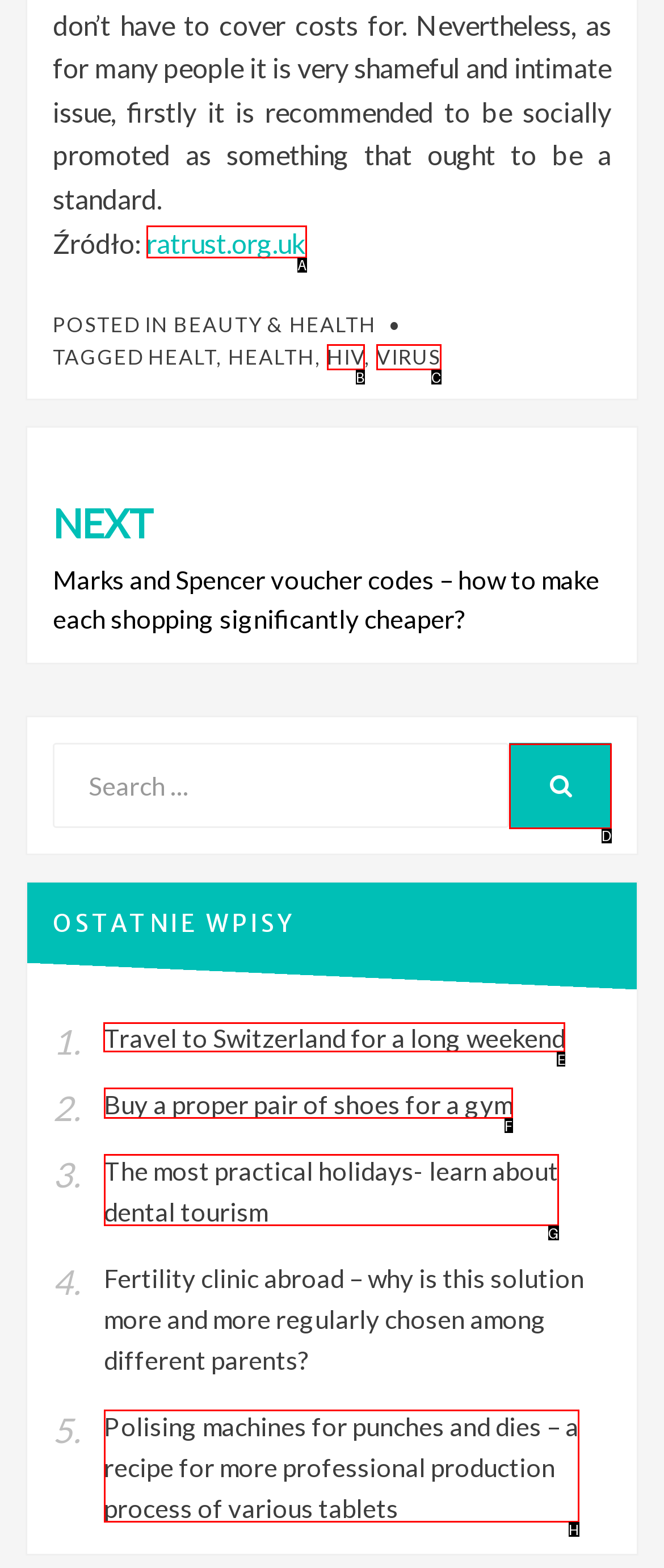Given the task: Read about travel to Switzerland, indicate which boxed UI element should be clicked. Provide your answer using the letter associated with the correct choice.

E